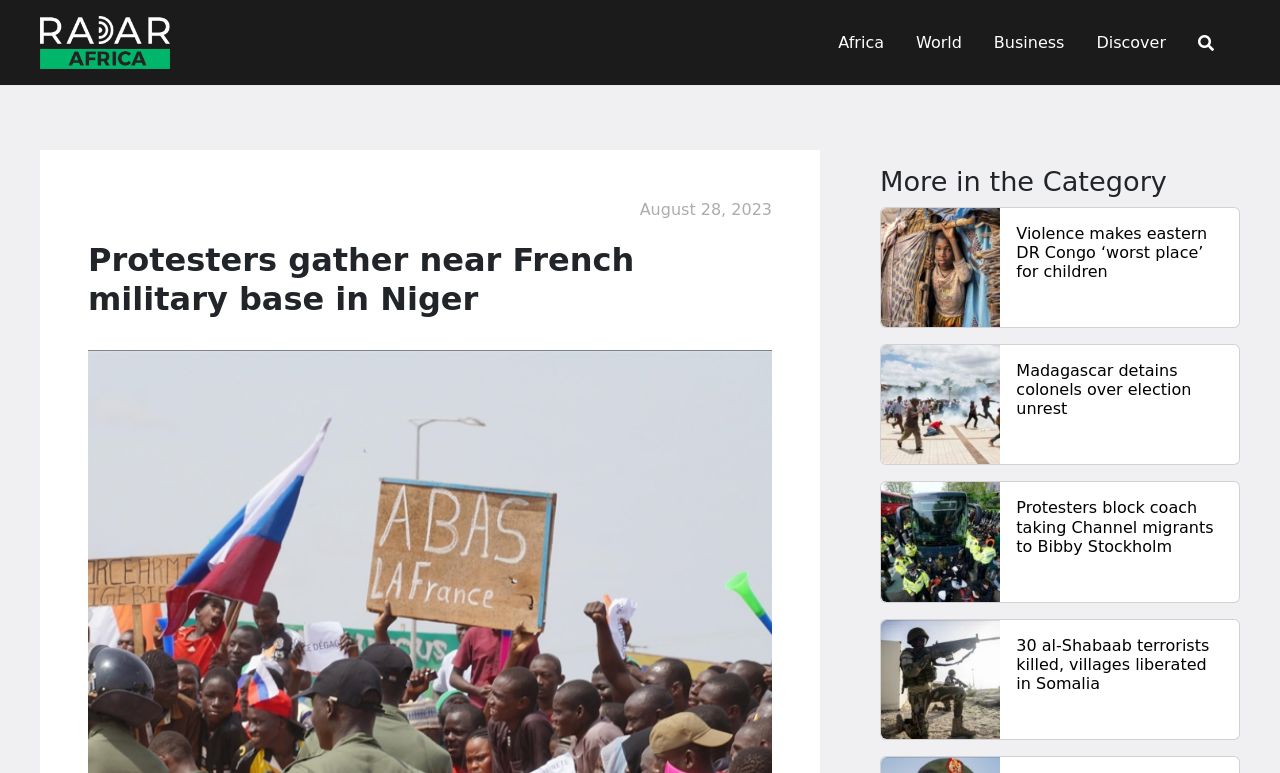Identify the bounding box for the described UI element: "alt="Radar Africa"".

[0.031, 0.041, 0.133, 0.066]